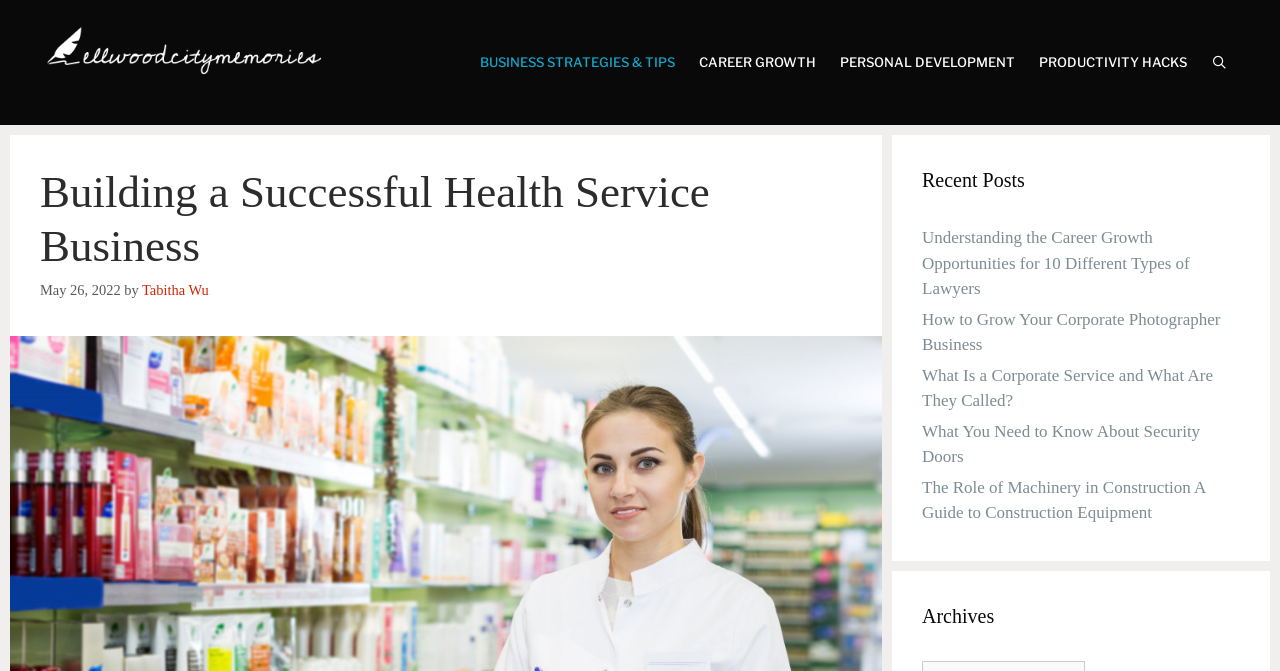Determine the bounding box coordinates for the HTML element mentioned in the following description: "Career Growth". The coordinates should be a list of four floats ranging from 0 to 1, represented as [left, top, right, bottom].

[0.537, 0.03, 0.647, 0.156]